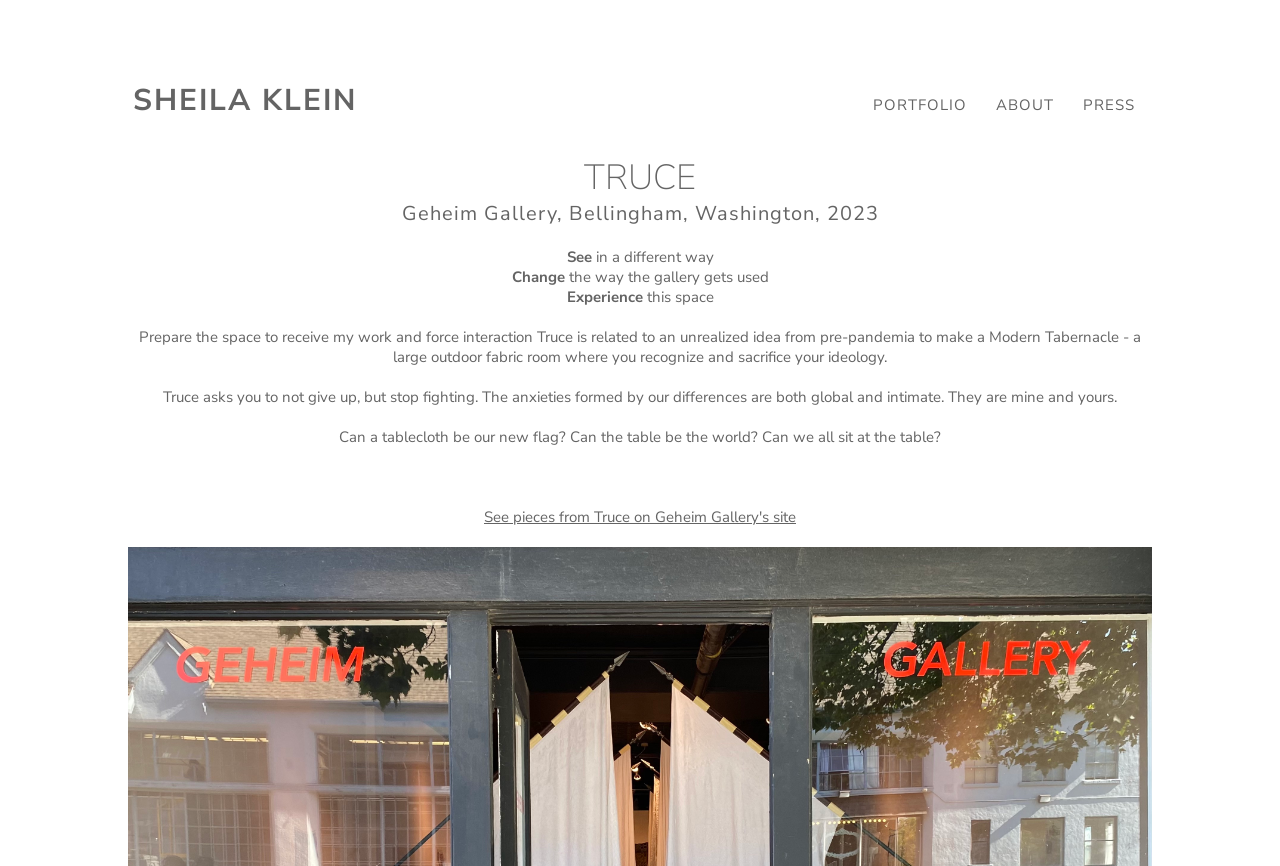Reply to the question with a single word or phrase:
Where can you see pieces from Truce?

Geheim Gallery's site